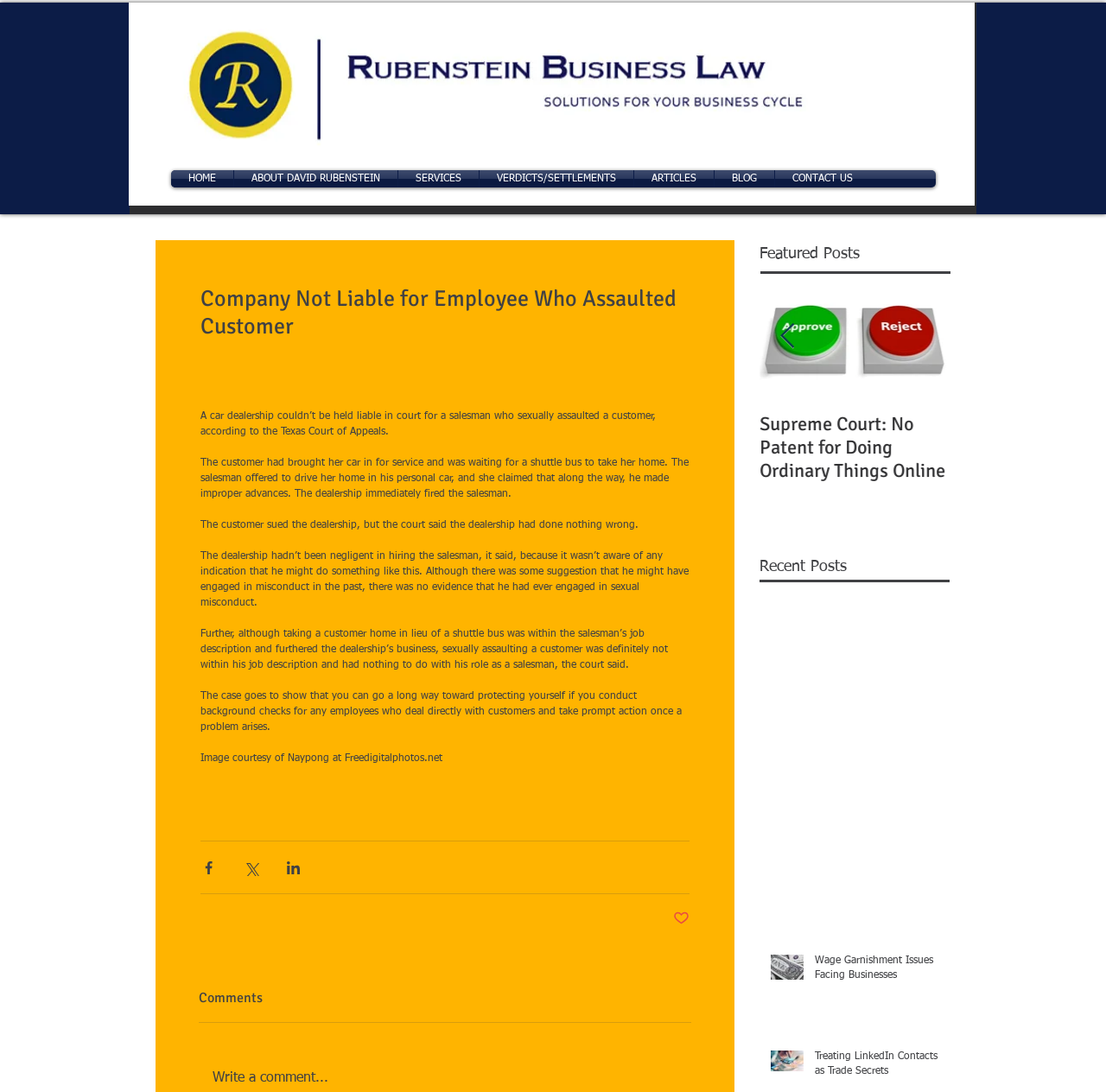Please determine the bounding box coordinates of the clickable area required to carry out the following instruction: "View the 'Featured Posts'". The coordinates must be four float numbers between 0 and 1, represented as [left, top, right, bottom].

[0.687, 0.223, 0.859, 0.243]